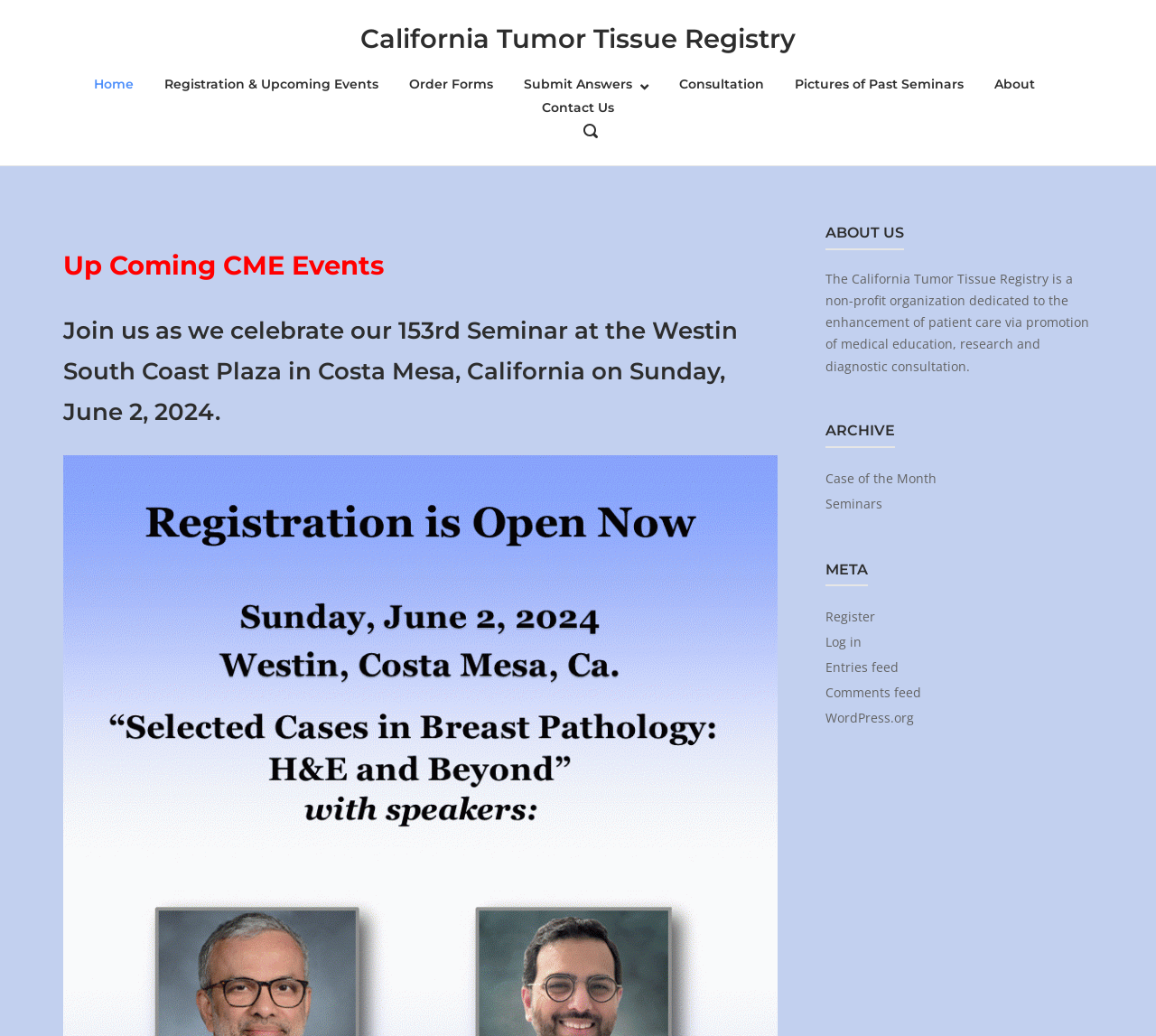Give an in-depth explanation of the webpage layout and content.

The webpage is about the California Tumor Tissue Registry, a non-profit organization focused on promoting medical education, research, and diagnostic consultation. At the top of the page, there is a heading with the organization's name, accompanied by a link to the same. Below this, there is a navigation menu with links to various sections, including Home, Registration & Upcoming Events, Order Forms, and more.

To the right of the navigation menu, there is a button to open a search bar, accompanied by a small image. Below this, there is a section highlighting upcoming CME events, with a heading and a brief description of an upcoming seminar.

On the right side of the page, there is a complementary section with several headings, including ABOUT US, ARCHIVE, and META. The ABOUT US section contains a brief description of the organization's mission. The ARCHIVE section has links to Case of the Month, Seminars, and other resources. The META section has links to Register, Log in, and other meta information.

Throughout the page, there are several headings and links, indicating a wealth of information and resources available on the website.